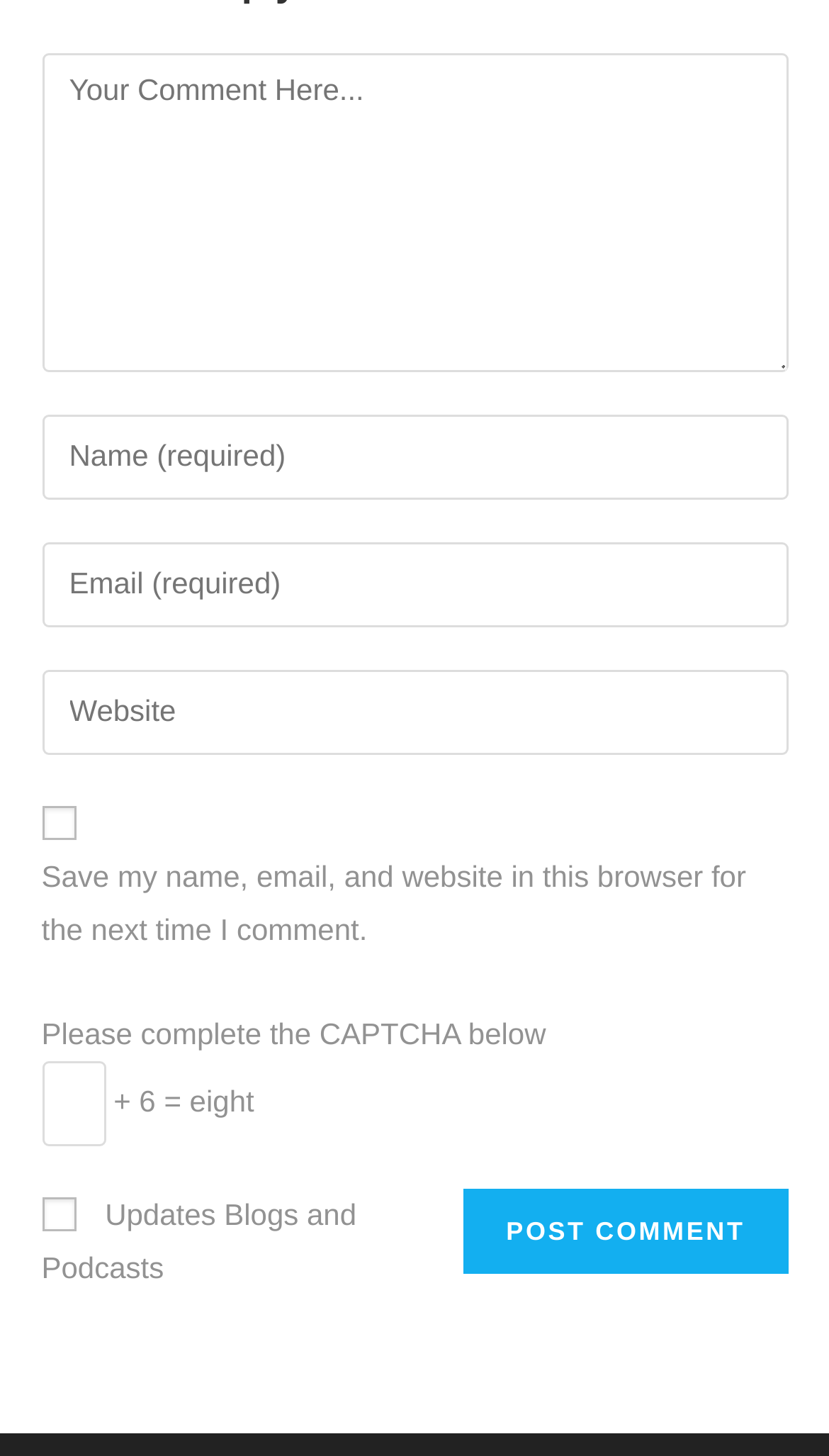Using the information from the screenshot, answer the following question thoroughly:
What is the warning message above the CAPTCHA?

The warning message above the CAPTCHA is a reminder to the user to complete the CAPTCHA question before submitting their comment. It ensures that the user is not a robot and helps prevent spam comments.